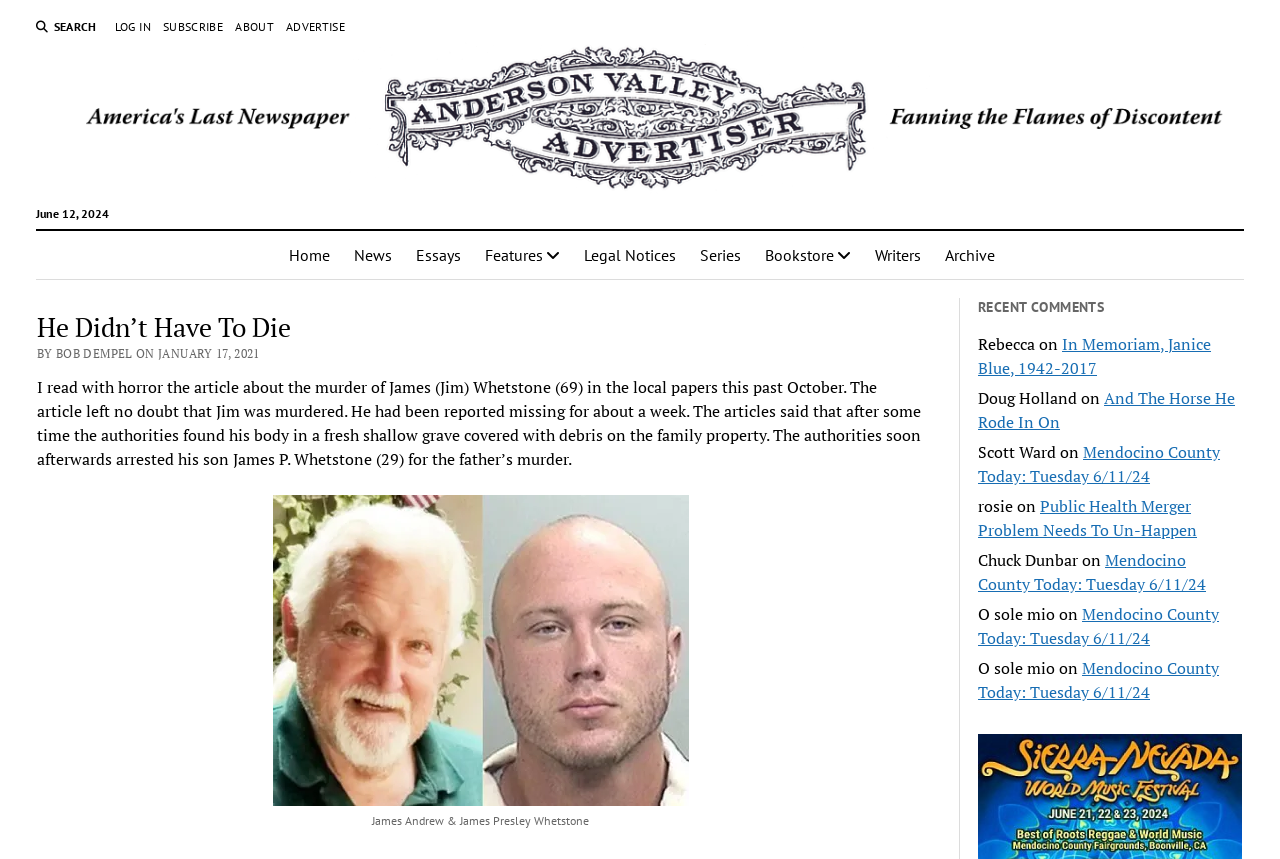Select the bounding box coordinates of the element I need to click to carry out the following instruction: "search on the website".

[0.028, 0.021, 0.076, 0.042]